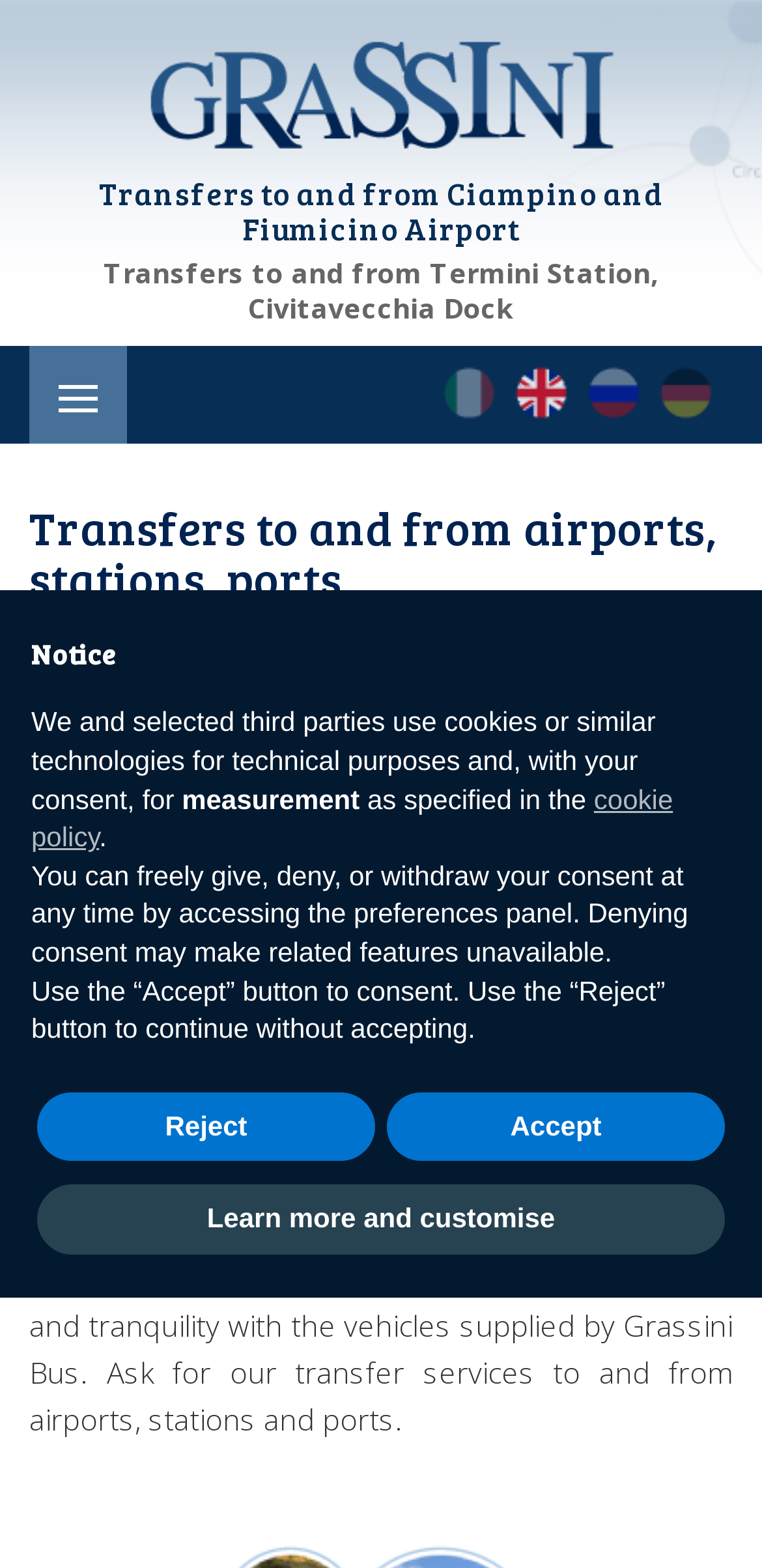Your task is to extract the text of the main heading from the webpage.

Transfers to and from Ciampino and Fiumicino Airport